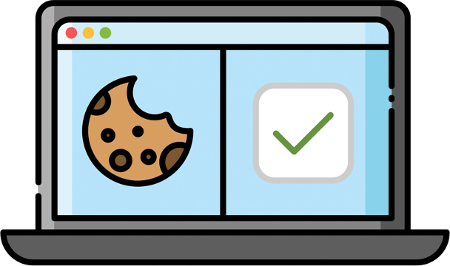Provide a thorough description of what you see in the image.

The image features a stylized illustration of a laptop displaying two main visuals. On the left side of the screen, there is a cartoonish cookie icon, representing the concept of internet cookies, which are small data files used to enhance user experience on websites. On the right side, a checkmark within a box signifies consent or acceptance, indicating that the user has acknowledged or agreed to the use of cookies. This graphic ties into the overarching theme of managing user preferences regarding cookies, highlighting the importance of user consent in accessing online content. The context suggests a focus on privacy settings and the user’s ability to make informed choices about their data.